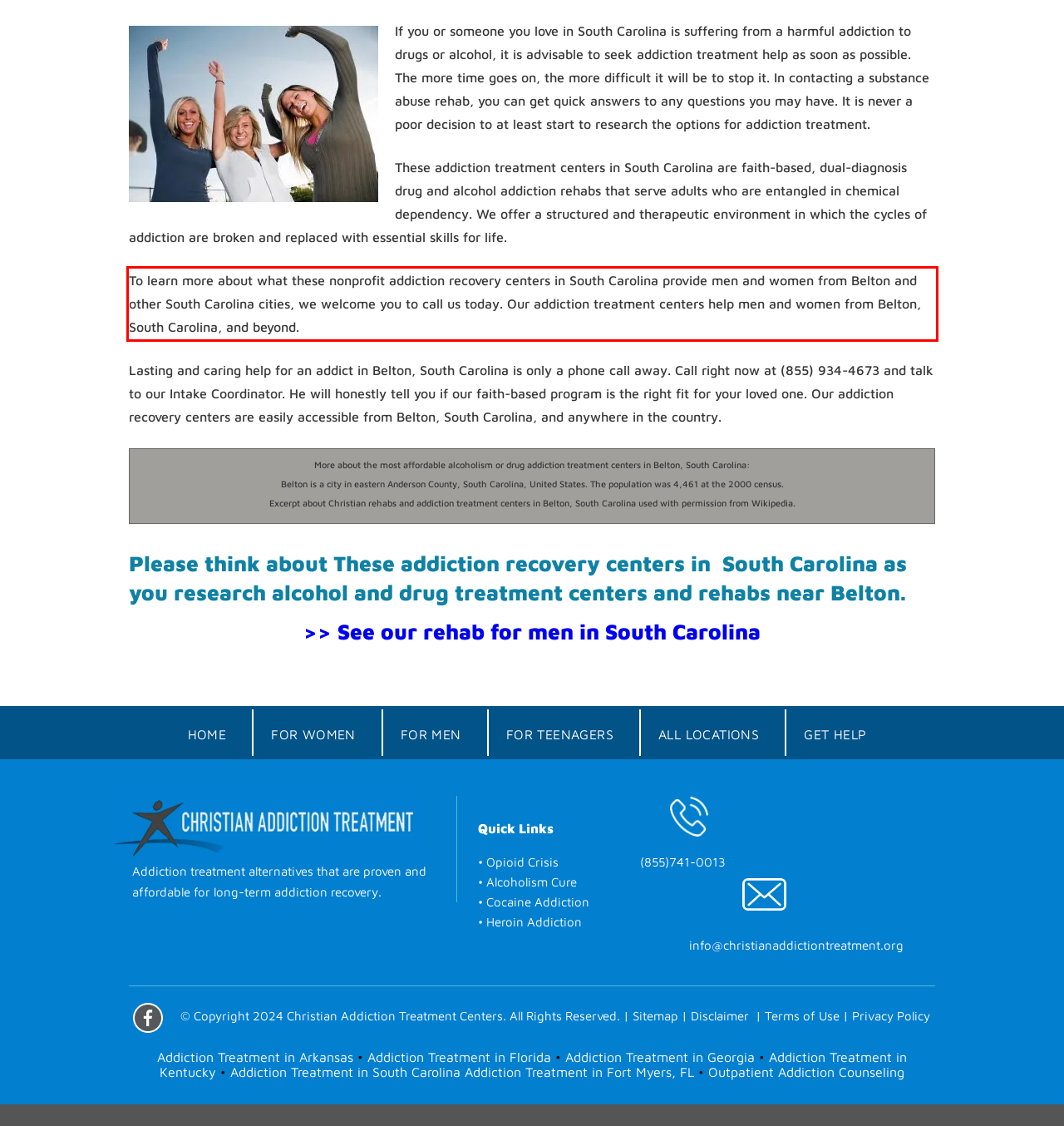You are provided with a webpage screenshot that includes a red rectangle bounding box. Extract the text content from within the bounding box using OCR.

To learn more about what these nonprofit addiction recovery centers in South Carolina provide men and women from Belton and other South Carolina cities, we welcome you to call us today. Our addiction treatment centers help men and women from Belton, South Carolina, and beyond.